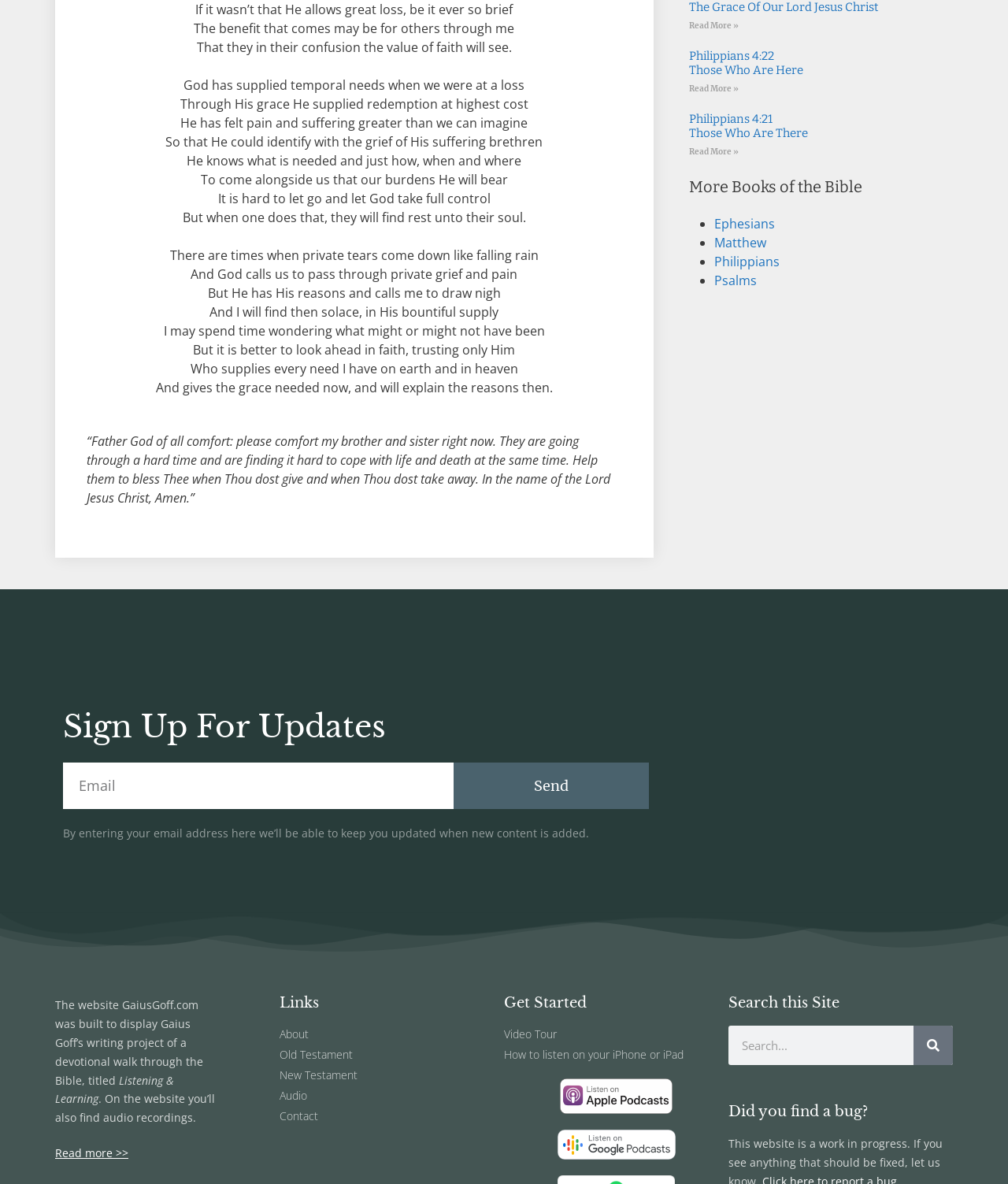Please identify the bounding box coordinates of the element that needs to be clicked to execute the following command: "Read more about Philippians 4:22". Provide the bounding box using four float numbers between 0 and 1, formatted as [left, top, right, bottom].

[0.684, 0.07, 0.733, 0.079]